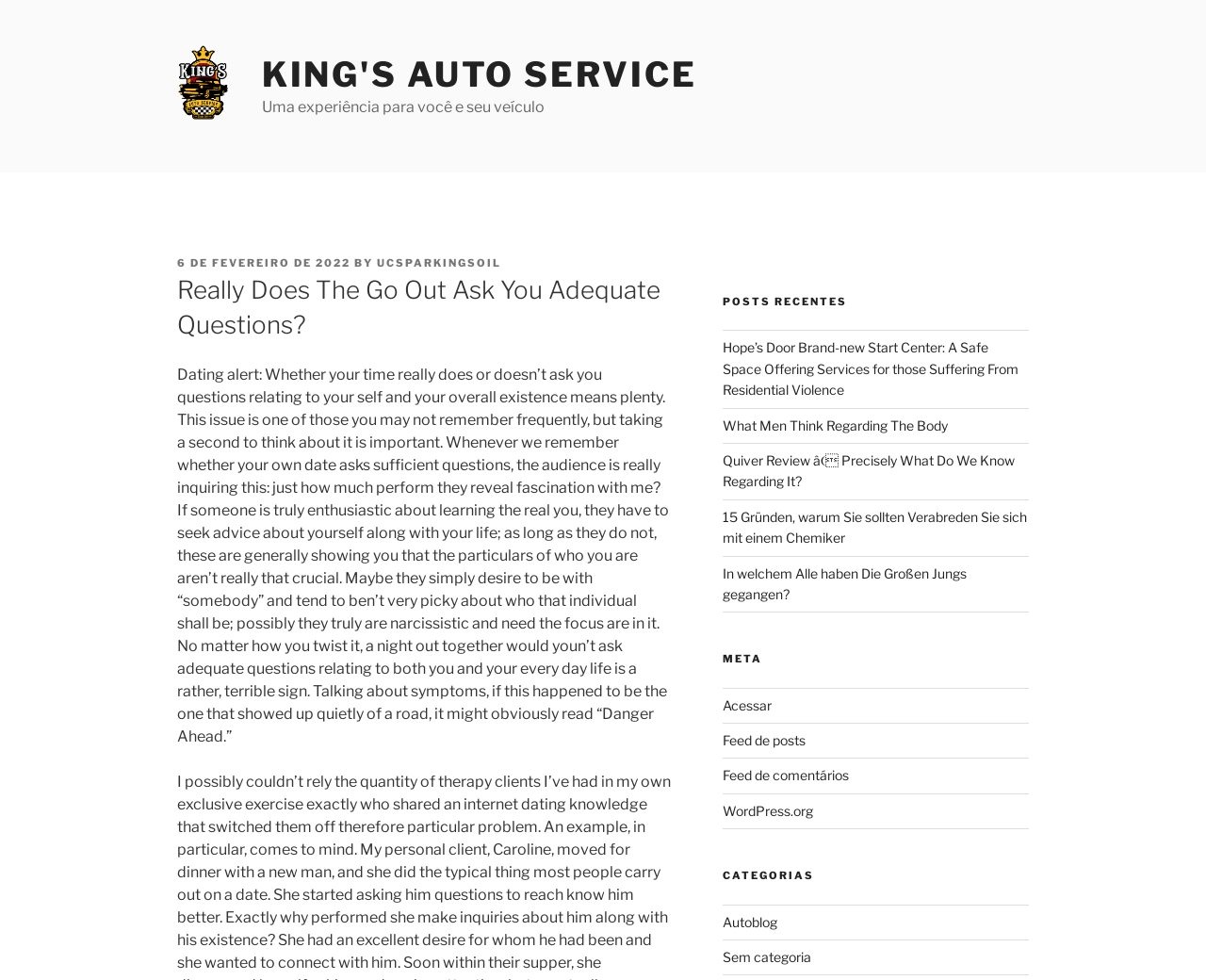Please mark the bounding box coordinates of the area that should be clicked to carry out the instruction: "Access the category 'Autoblog'".

[0.599, 0.932, 0.644, 0.949]